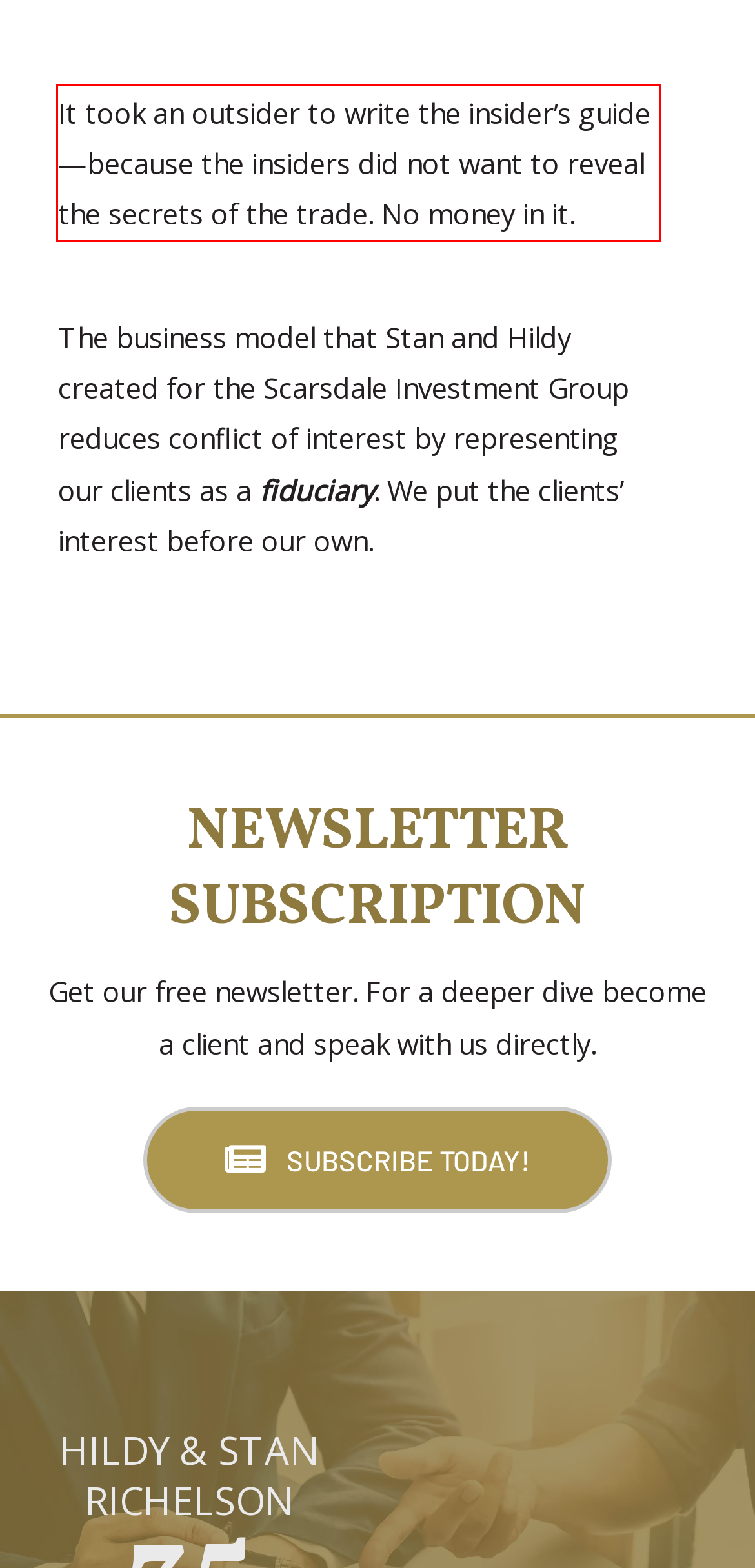Your task is to recognize and extract the text content from the UI element enclosed in the red bounding box on the webpage screenshot.

It took an outsider to write the insider’s guide—because the insiders did not want to reveal the secrets of the trade. No money in it.